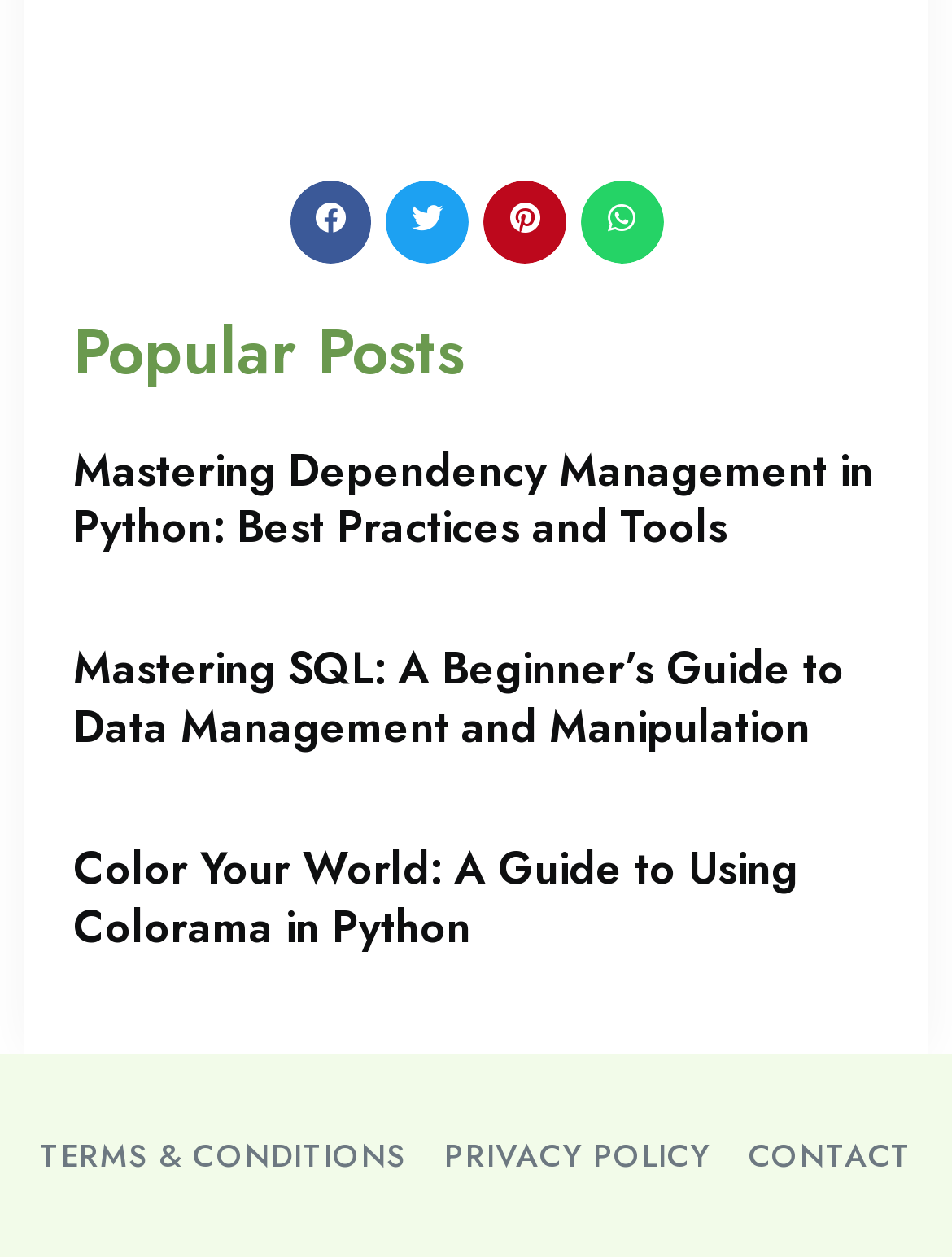Locate the bounding box coordinates of the UI element described by: "Terms & Conditions". The bounding box coordinates should consist of four float numbers between 0 and 1, i.e., [left, top, right, bottom].

[0.042, 0.897, 0.426, 0.943]